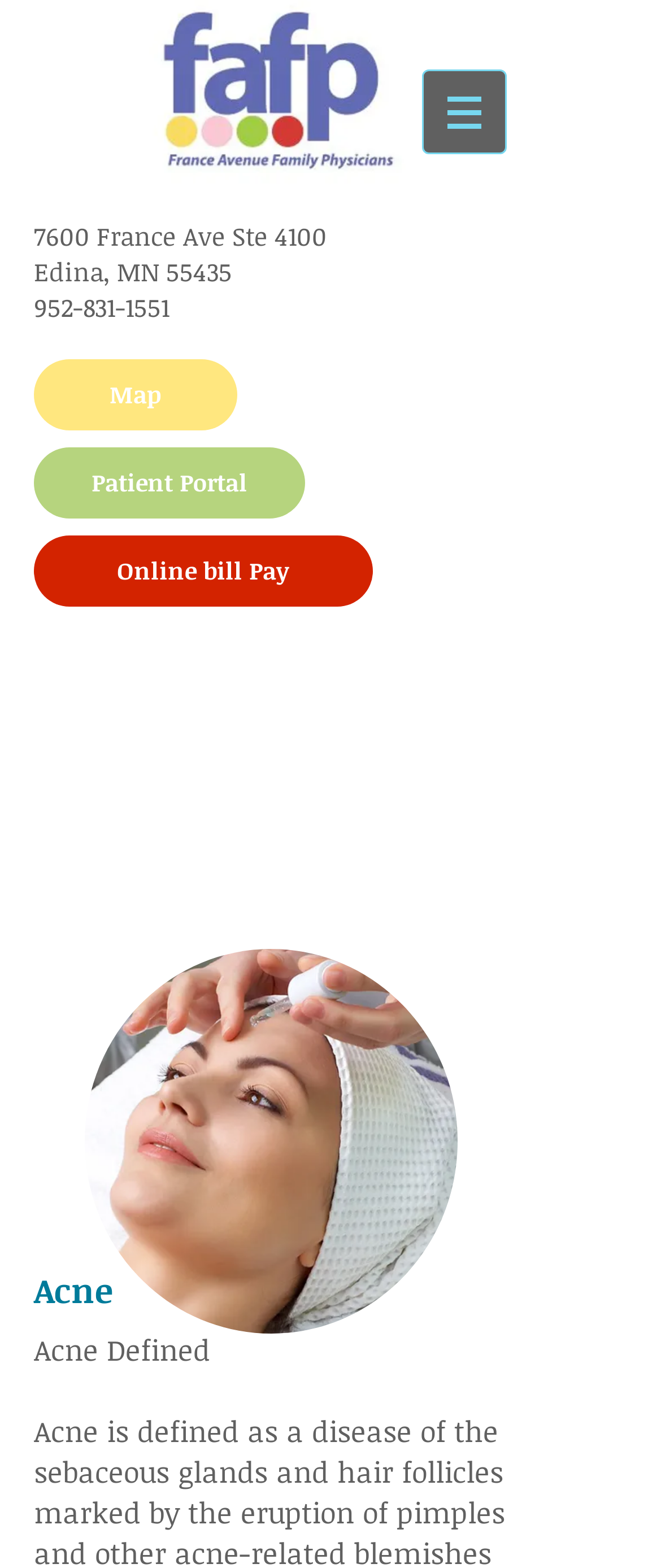What is the topic of the webpage?
By examining the image, provide a one-word or phrase answer.

Acne